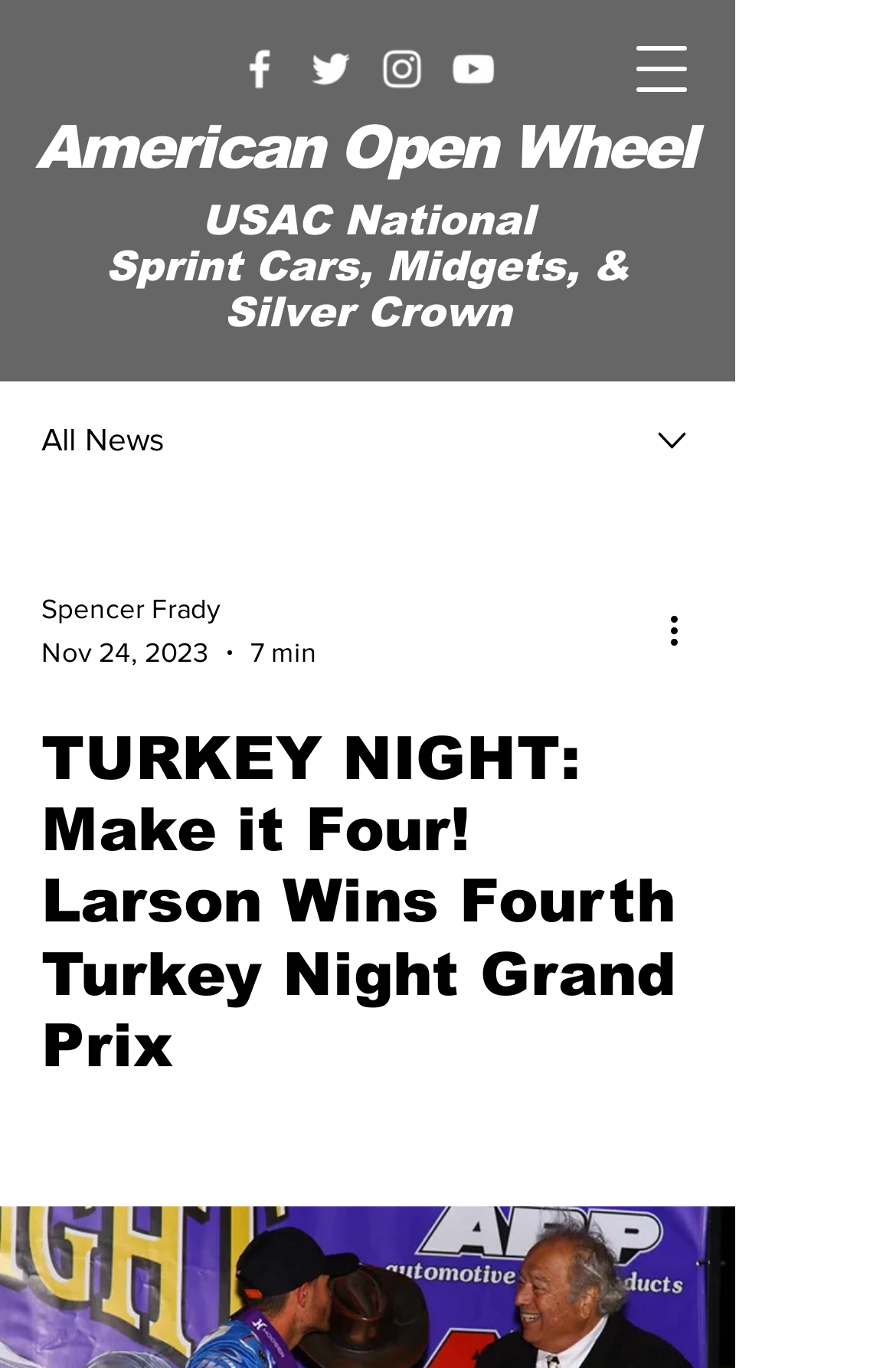Determine the bounding box for the described UI element: "9 High Water".

None